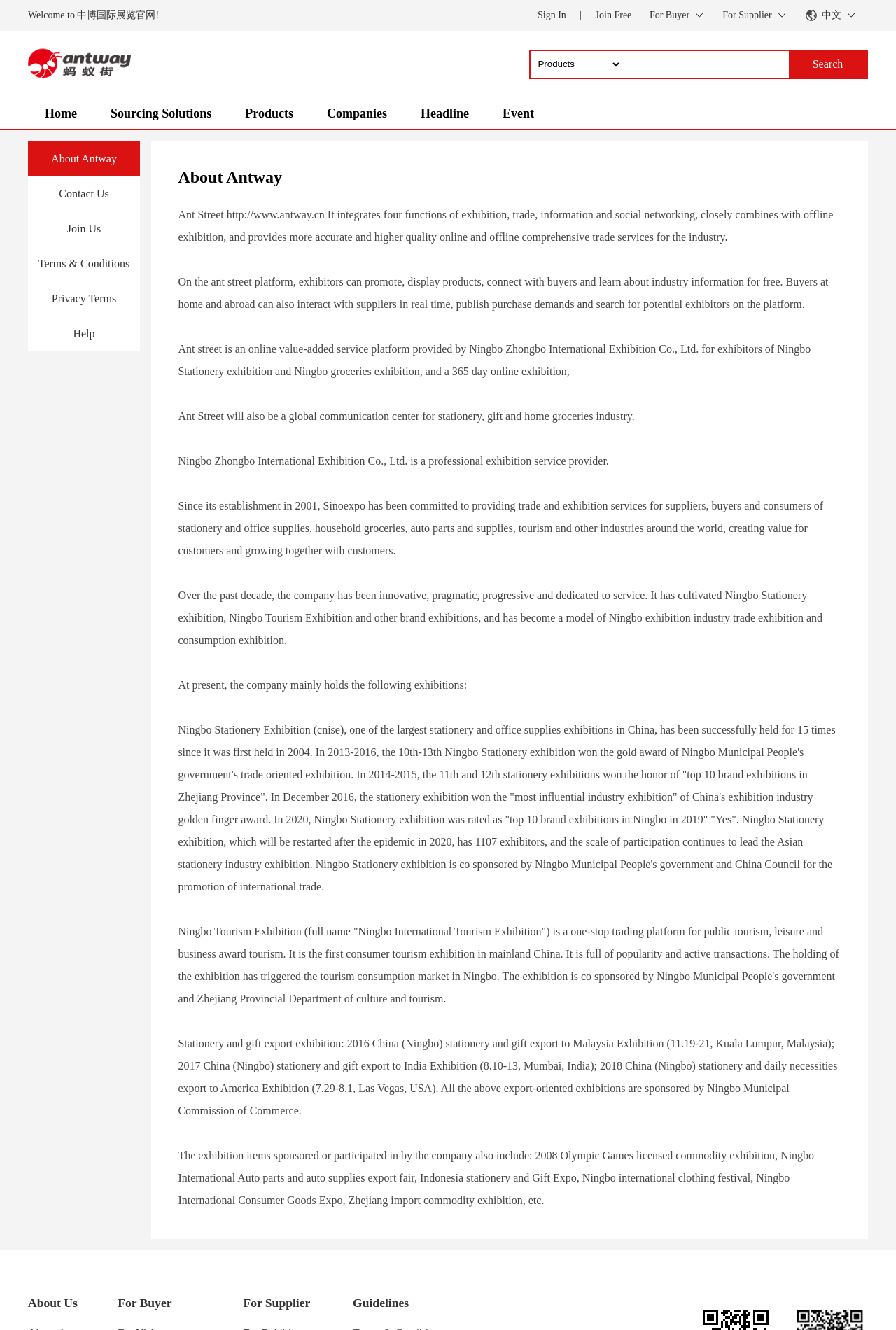Provide a brief response to the question below using a single word or phrase: 
How many exhibitions are mentioned?

5